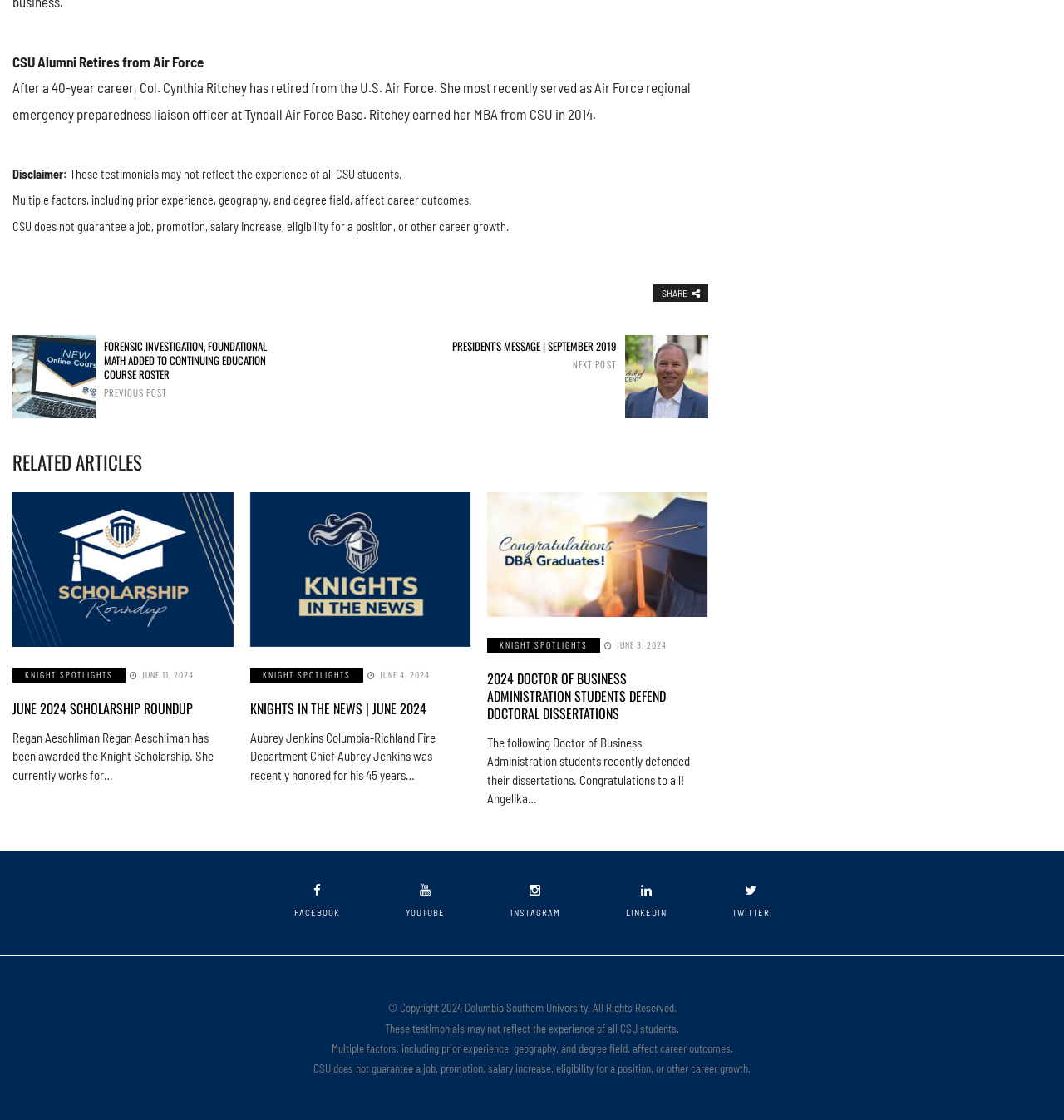Can you specify the bounding box coordinates of the area that needs to be clicked to fulfill the following instruction: "Click the 'Post Comment' button"?

None